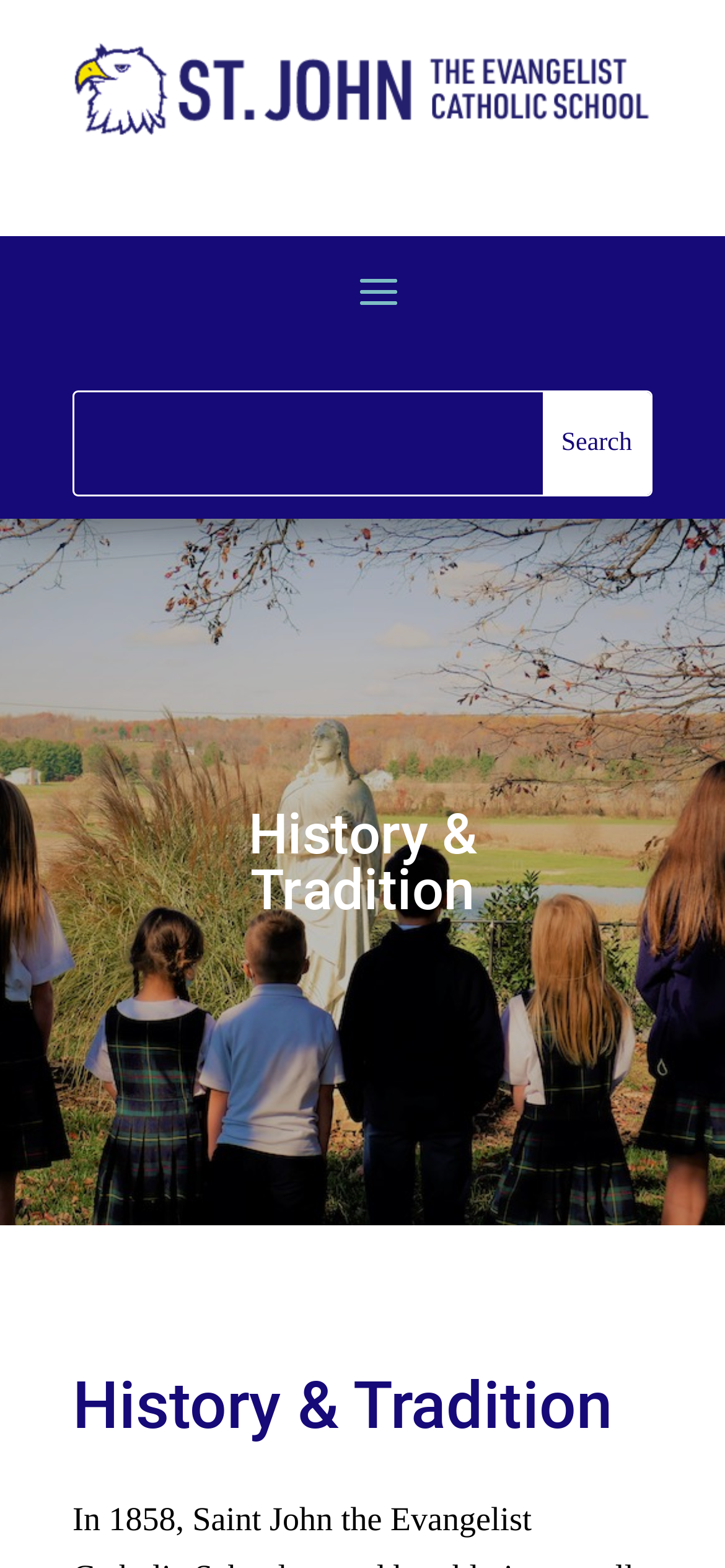Provide your answer in a single word or phrase: 
How many headings are there on the page?

2